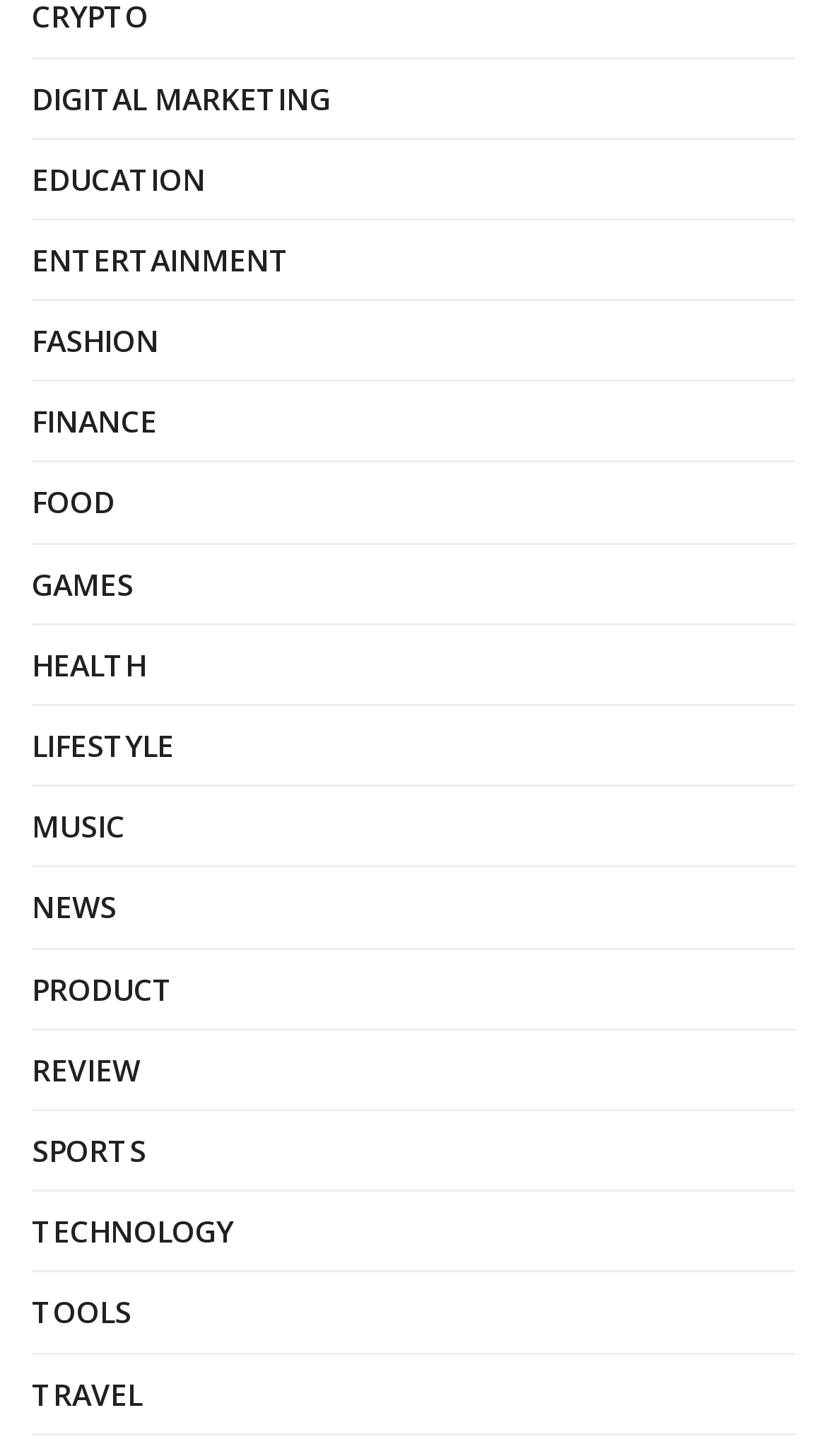Find the bounding box of the UI element described as follows: "Digital Marketing".

[0.038, 0.323, 0.4, 0.36]